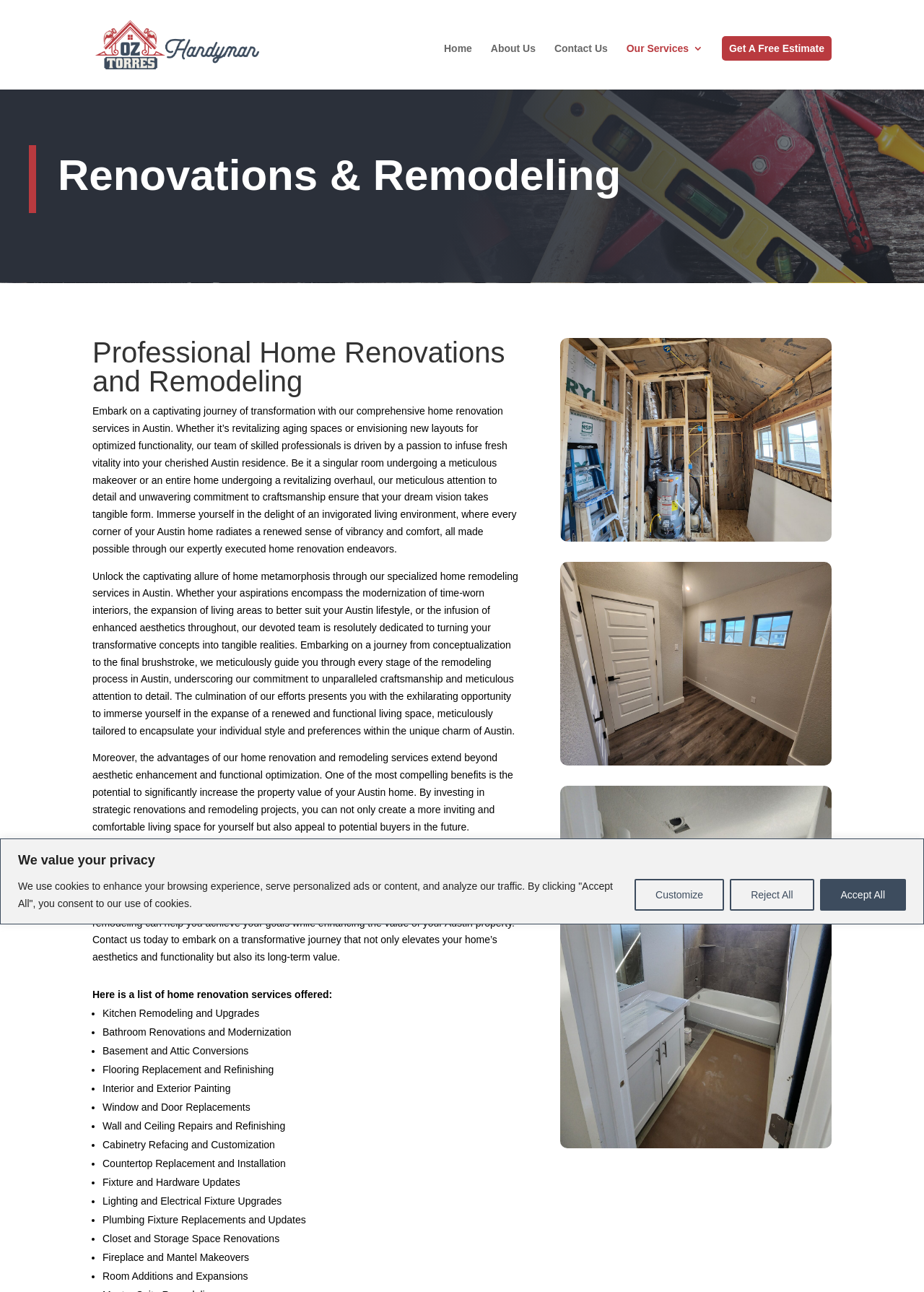Identify the bounding box for the UI element described as: "Customize". The coordinates should be four float numbers between 0 and 1, i.e., [left, top, right, bottom].

[0.687, 0.68, 0.784, 0.705]